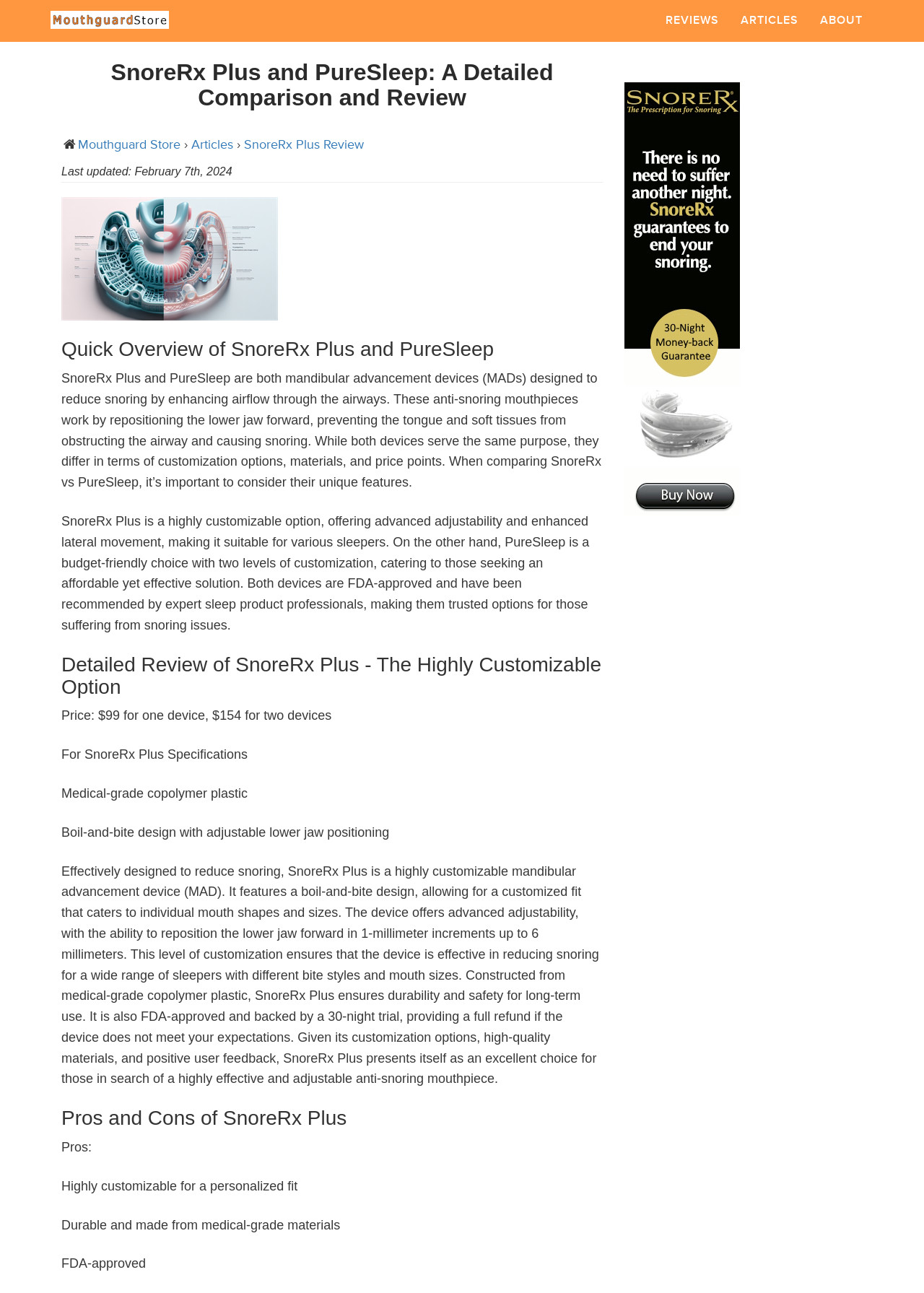Respond with a single word or phrase for the following question: 
What is the material used in SnoreRx Plus?

Medical-grade copolymer plastic